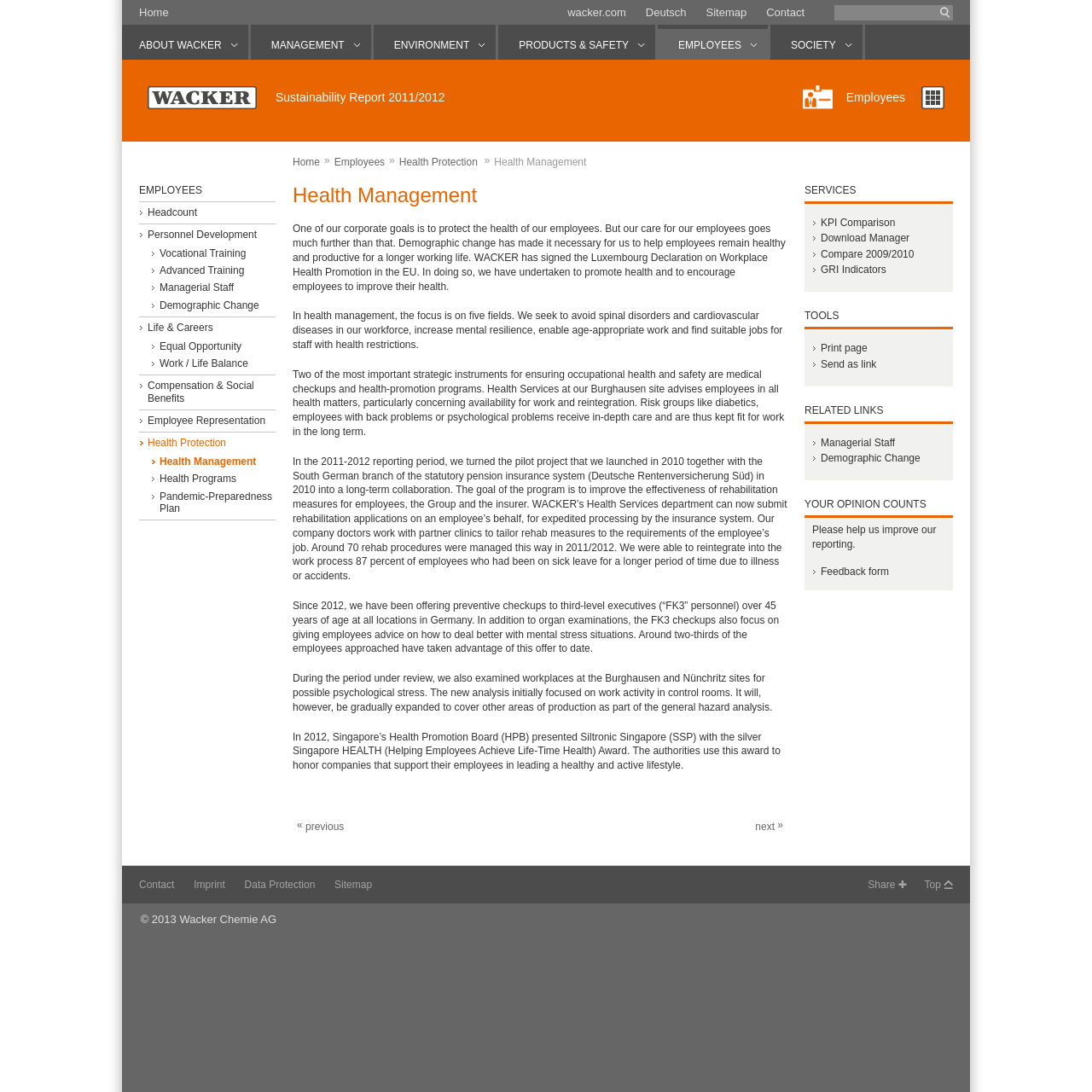Kindly provide the bounding box coordinates of the section you need to click on to fulfill the given instruction: "search for something".

[0.764, 0.005, 0.873, 0.019]